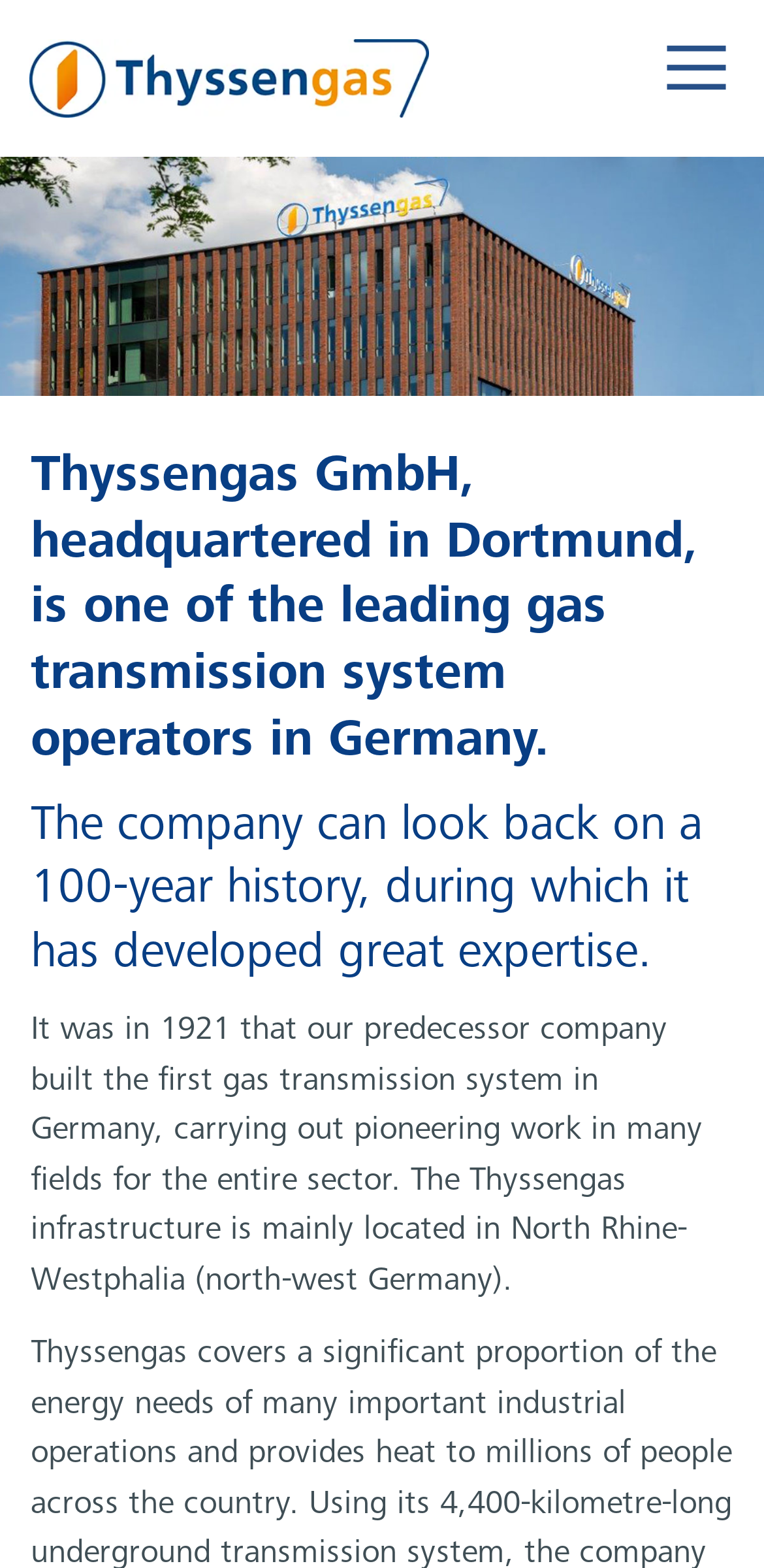Specify the bounding box coordinates of the area that needs to be clicked to achieve the following instruction: "open mobile navigation".

[0.862, 0.059, 0.962, 0.071]